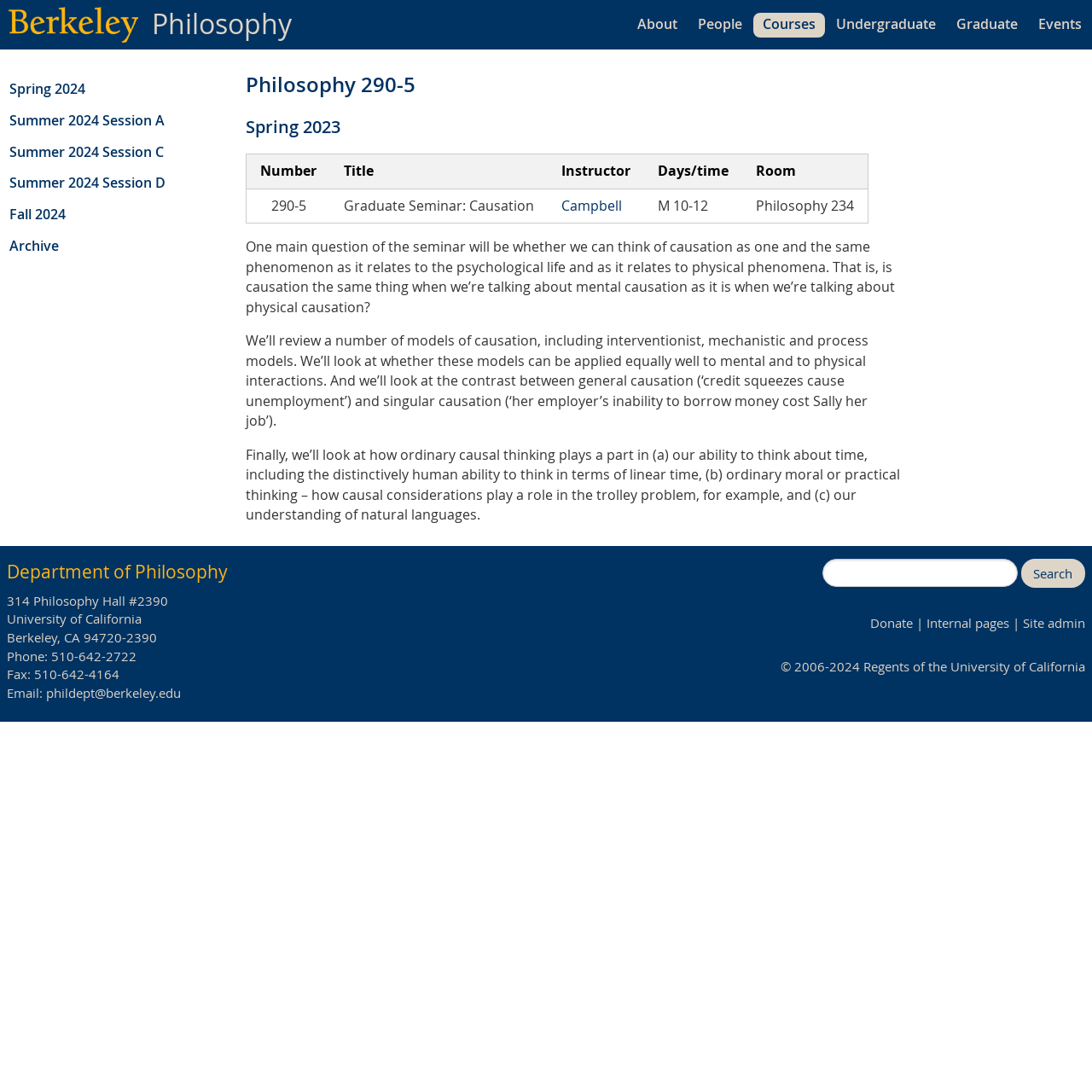Provide a thorough description of this webpage.

The webpage is about the Department of Philosophy at the University of California, Berkeley. At the top left corner, there is a Berkeley logo image and a link to "Berkeley". Below this, there are several links to different sections of the department's website, including "About", "People", "Courses", "Undergraduate", "Graduate", and "Events".

On the left side of the page, there are links to different semesters, including "Spring 2024", "Summer 2024 Session A", "Summer 2024 Session C", "Summer 2024 Session D", and "Fall 2024". Below these links, there is a main content area that takes up most of the page.

In the main content area, there is a heading "Philosophy 290-5" and a subheading "Spring 2023". Below this, there is a table with columns for "Number", "Title", "Instructor", "Days/time", and "Room". The table has one row with information about a graduate seminar on causation.

Below the table, there are three paragraphs of text that describe the seminar. The text explains that the seminar will explore whether causation is the same phenomenon in psychological and physical contexts, and will review different models of causation.

At the bottom of the page, there is a section with contact information for the department, including an address, phone number, fax number, and email address. There is also a search box and a button to search the website. Additionally, there are links to "Donate", "Internal pages", and "Site admin", as well as a copyright notice at the very bottom of the page.